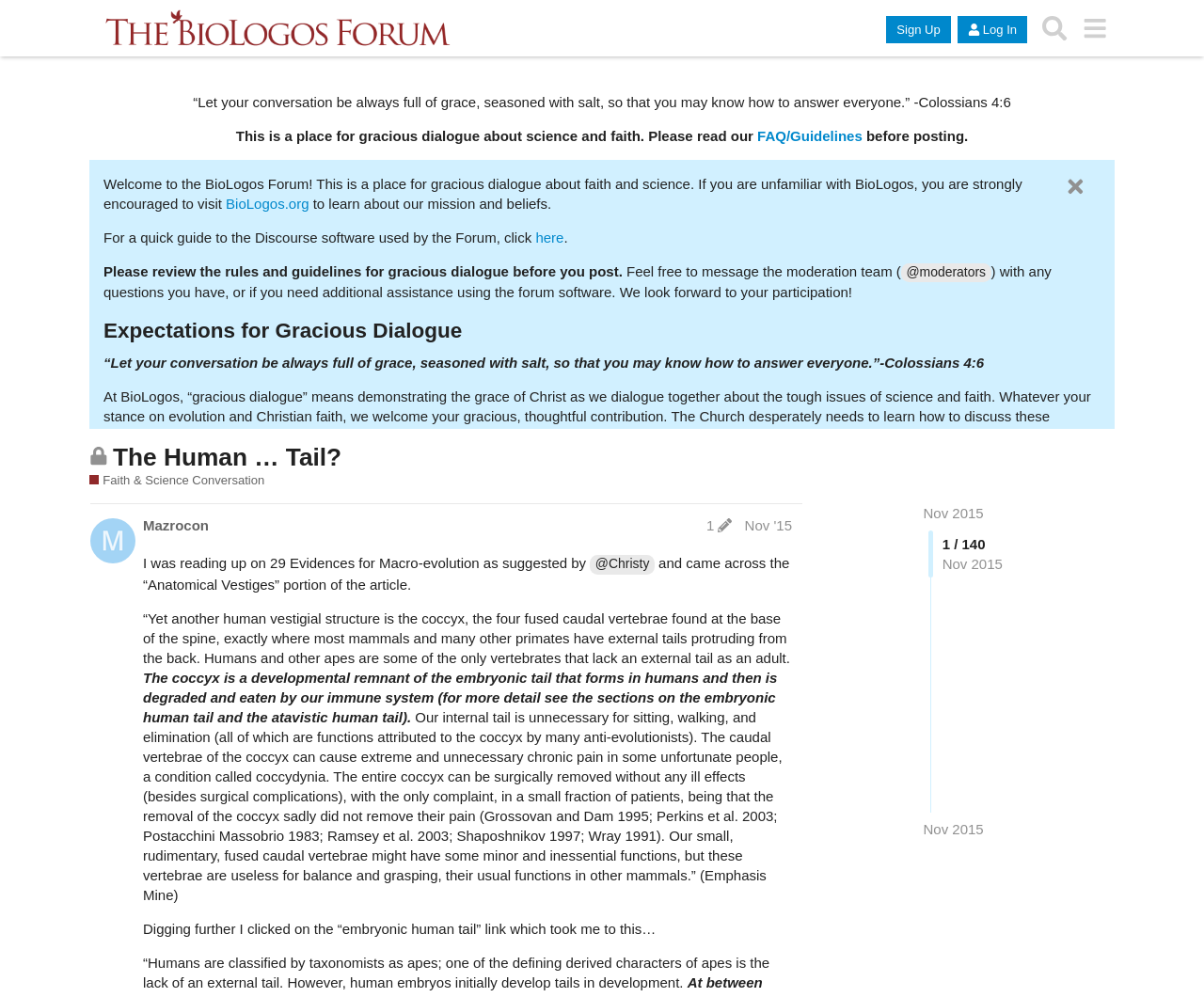Show the bounding box coordinates for the HTML element as described: "alt="The BioLogos Forum"".

[0.074, 0.009, 0.385, 0.047]